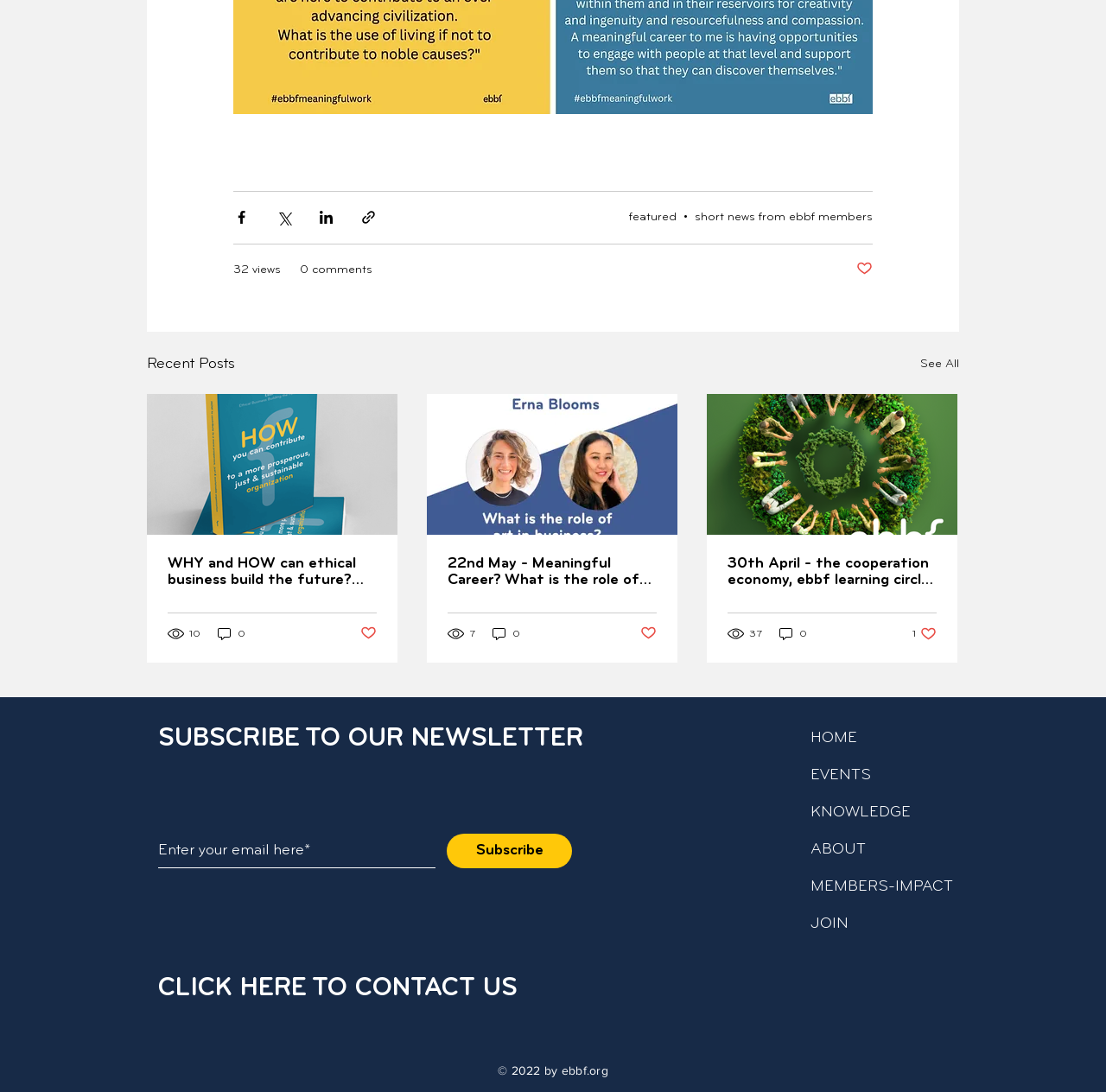Bounding box coordinates are given in the format (top-left x, top-left y, bottom-right x, bottom-right y). All values should be floating point numbers between 0 and 1. Provide the bounding box coordinate for the UI element described as: CLICK HERE TO CONTACT US

[0.143, 0.893, 0.468, 0.918]